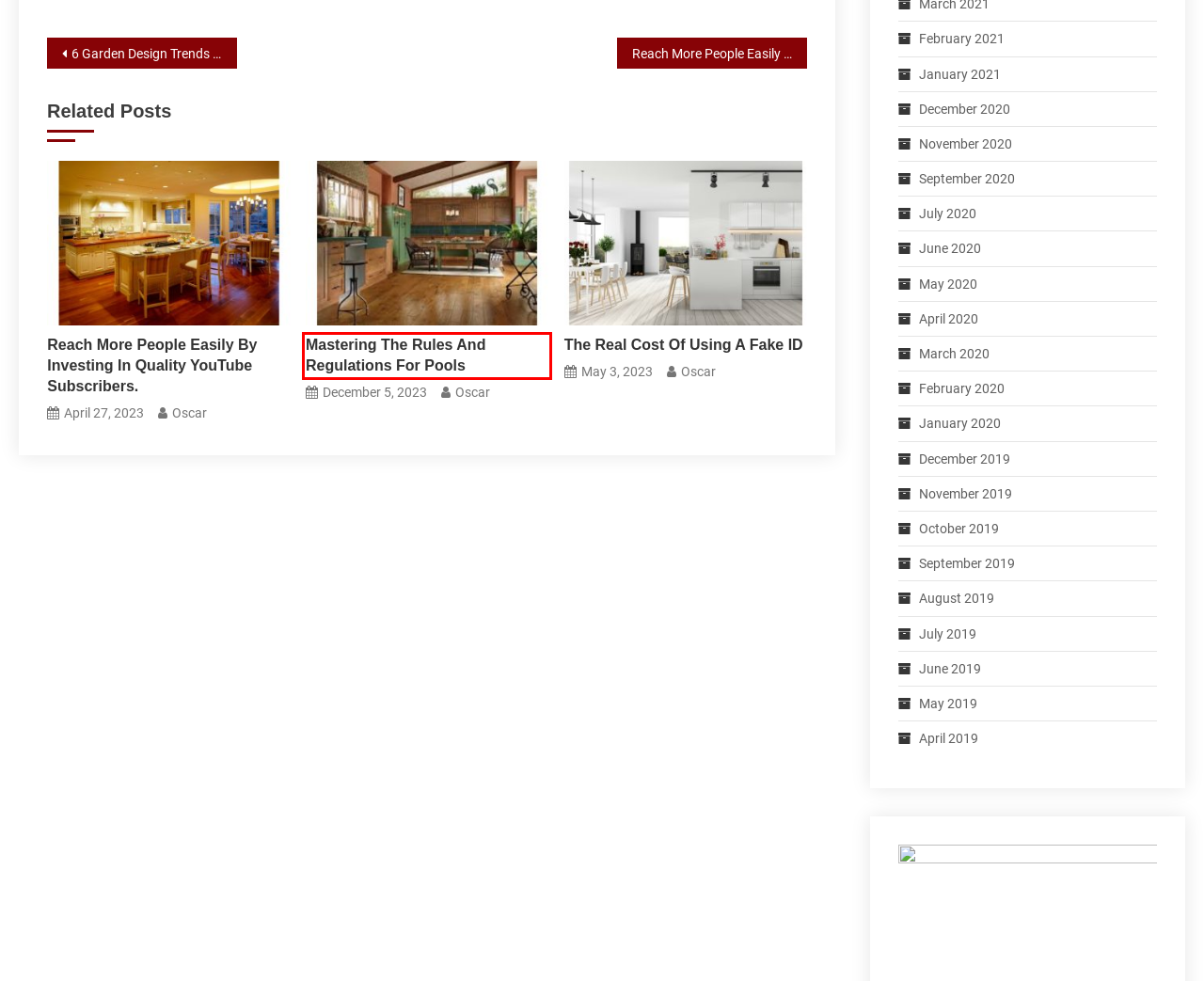Provided is a screenshot of a webpage with a red bounding box around an element. Select the most accurate webpage description for the page that appears after clicking the highlighted element. Here are the candidates:
A. Mastering the Rules and Regulations for Pools - Beds Review Masters
B. 6 - 2020 - Beds Review Masters
C. The Real Cost of Using a Fake ID - Beds Review Masters
D. Reach More People Easily by Investing in Quality YouTube Subscribers. - Beds Review Masters
E. 2 - 2021 - Beds Review Masters
F. 6 Garden Design Trends To Suit Every Season - Beds Review Masters
G. 6 - 2019 - Beds Review Masters
H. 11 - 2020 - Beds Review Masters

A